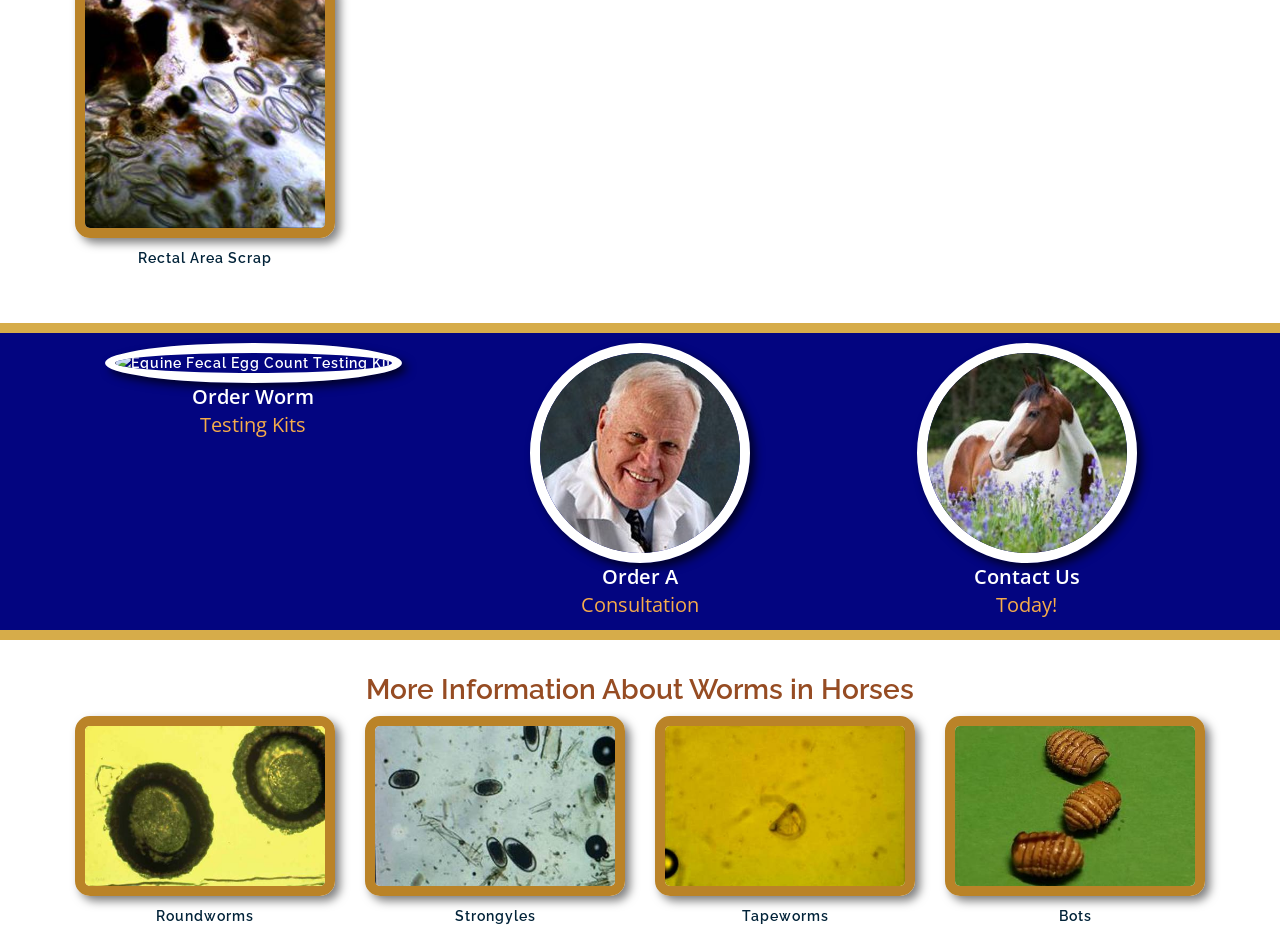Provide a single word or phrase answer to the question: 
What is the contact information for Horsemen's Laboratory?

Link on the webpage